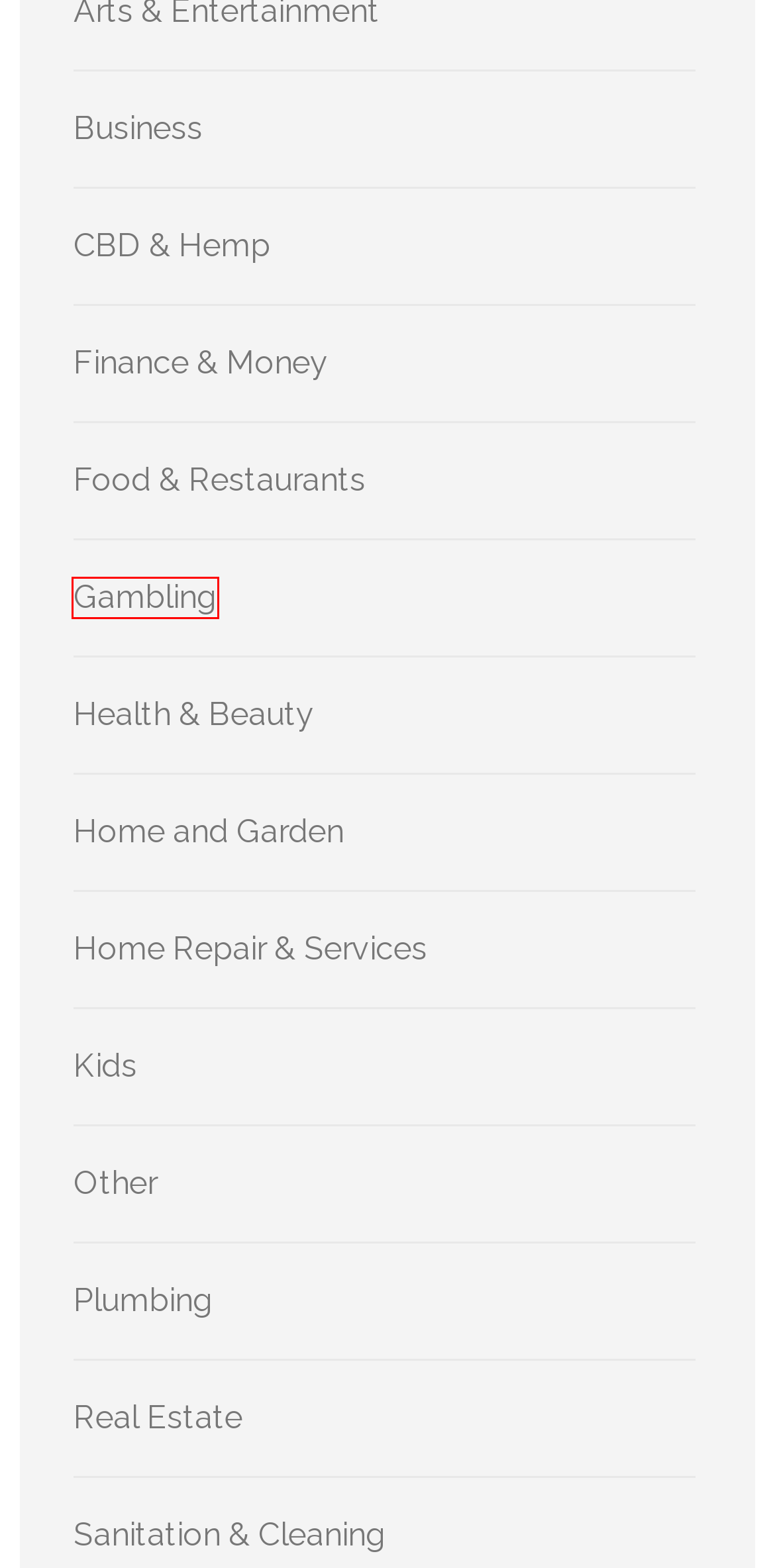Please examine the screenshot provided, which contains a red bounding box around a UI element. Select the webpage description that most accurately describes the new page displayed after clicking the highlighted element. Here are the candidates:
A. Plumbing – IntellectInsight
B. Kids – IntellectInsight
C. Real Estate – IntellectInsight
D. Sanitation & Cleaning – IntellectInsight
E. Health & Beauty – IntellectInsight
F. Finance & Money – IntellectInsight
G. Gambling – IntellectInsight
H. Food & Restaurants – IntellectInsight

G